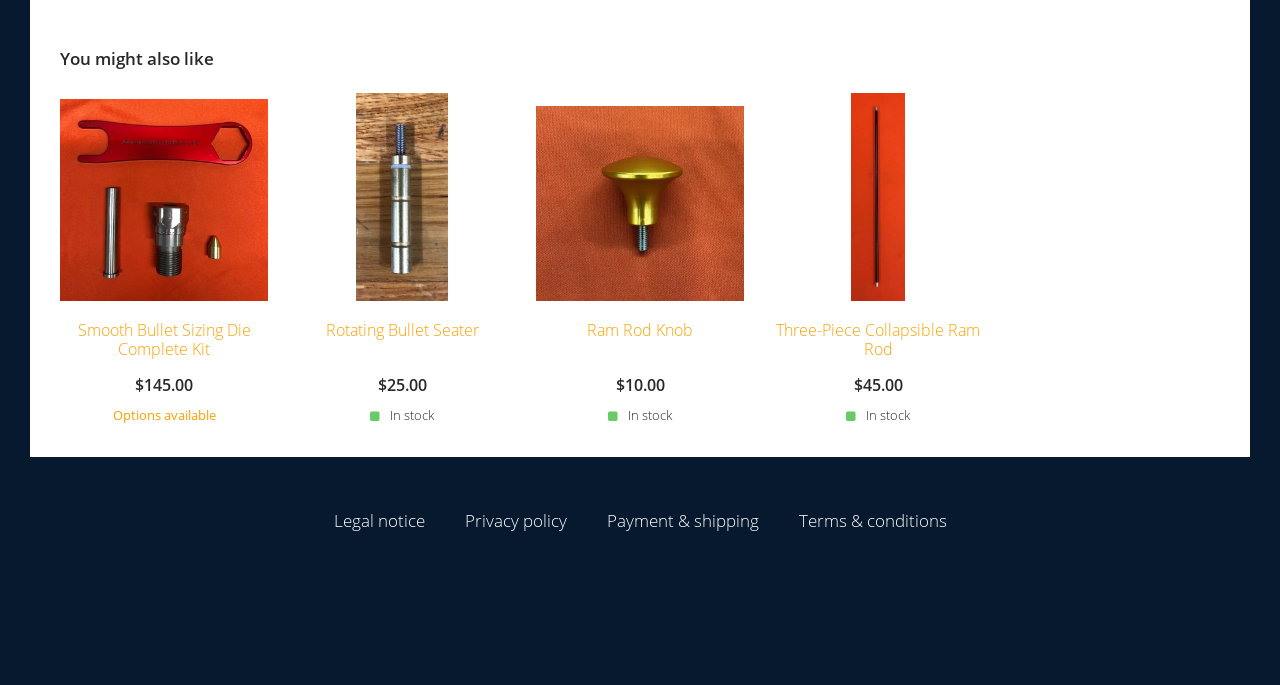Identify the bounding box coordinates of the region I need to click to complete this instruction: "Check the price of Rotating Bullet Seater".

[0.233, 0.55, 0.395, 0.577]